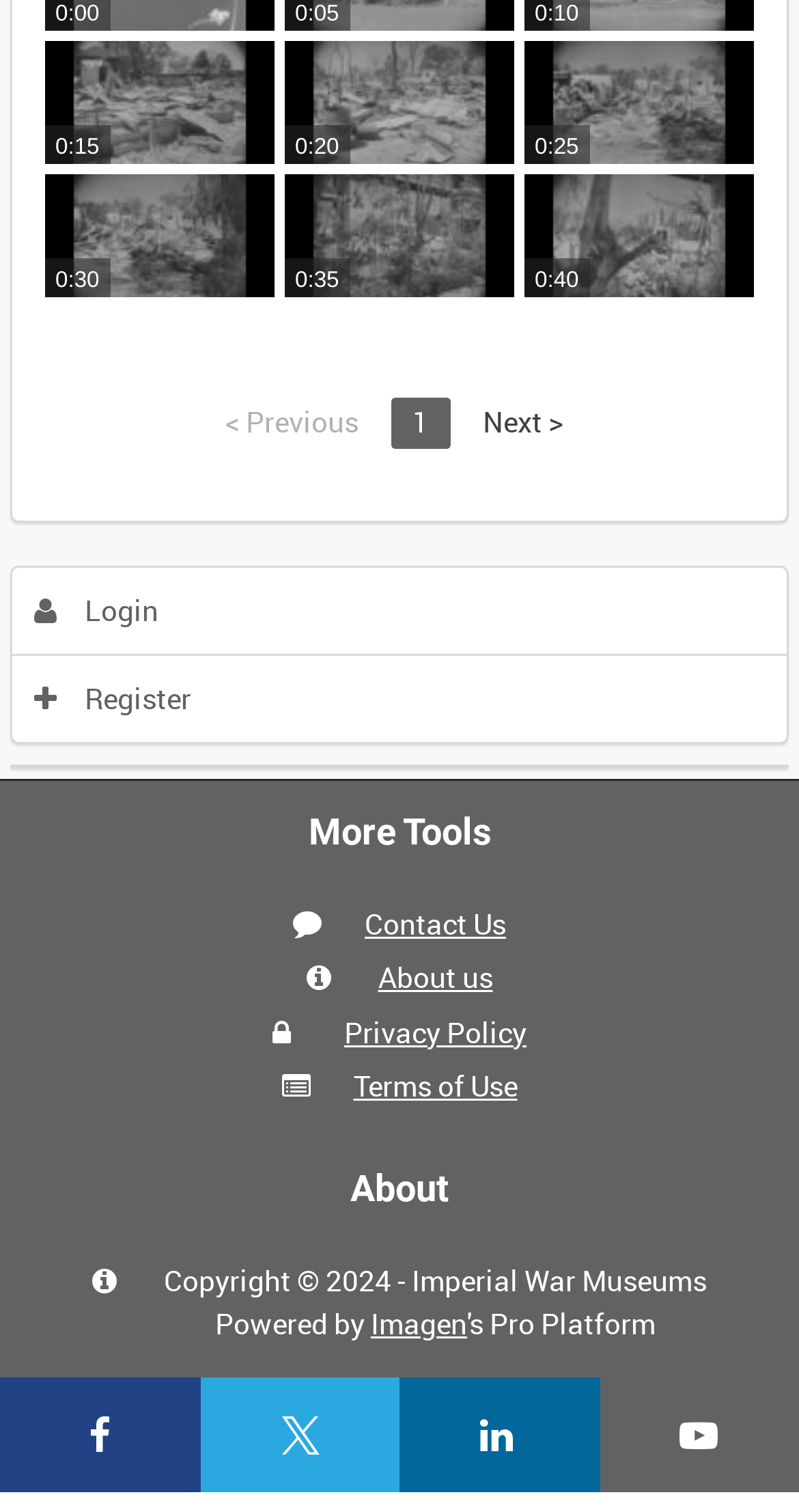Please provide a comprehensive response to the question below by analyzing the image: 
What is the film number of the media?

I found the film number of the media by looking at the StaticText element with the content 'BAY 245-4' which is located below the 'Film Number:' label.